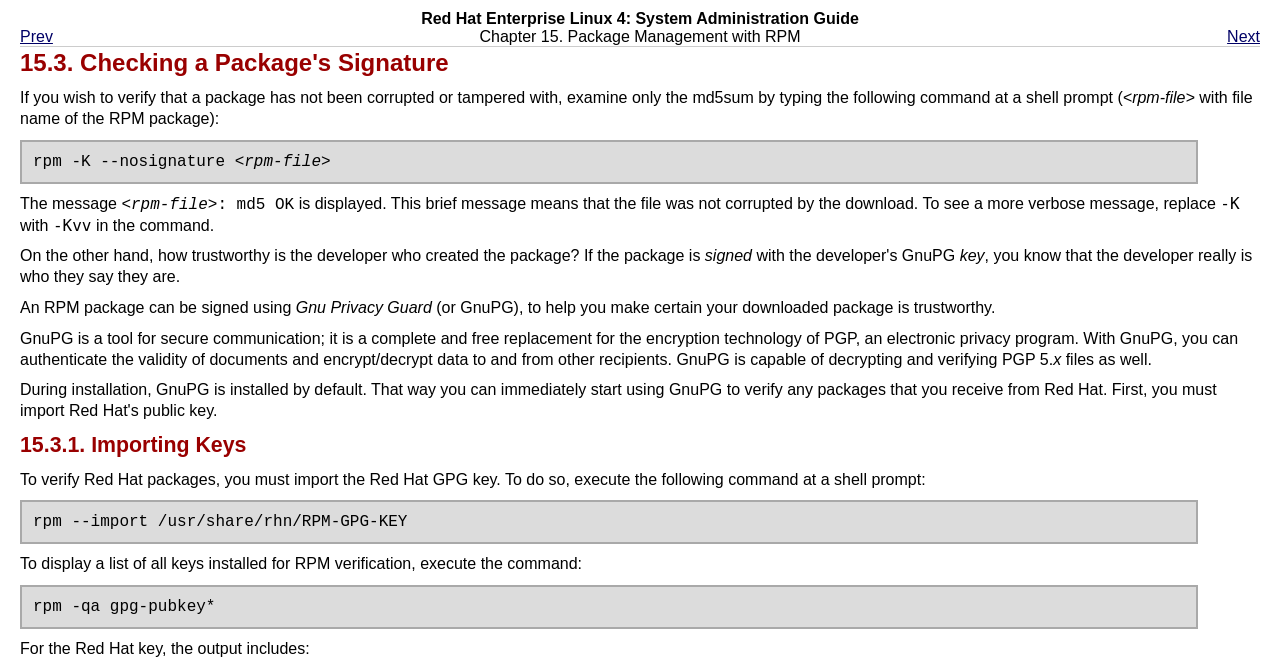Respond concisely with one word or phrase to the following query:
What is the purpose of signing an RPM package?

to ensure authenticity